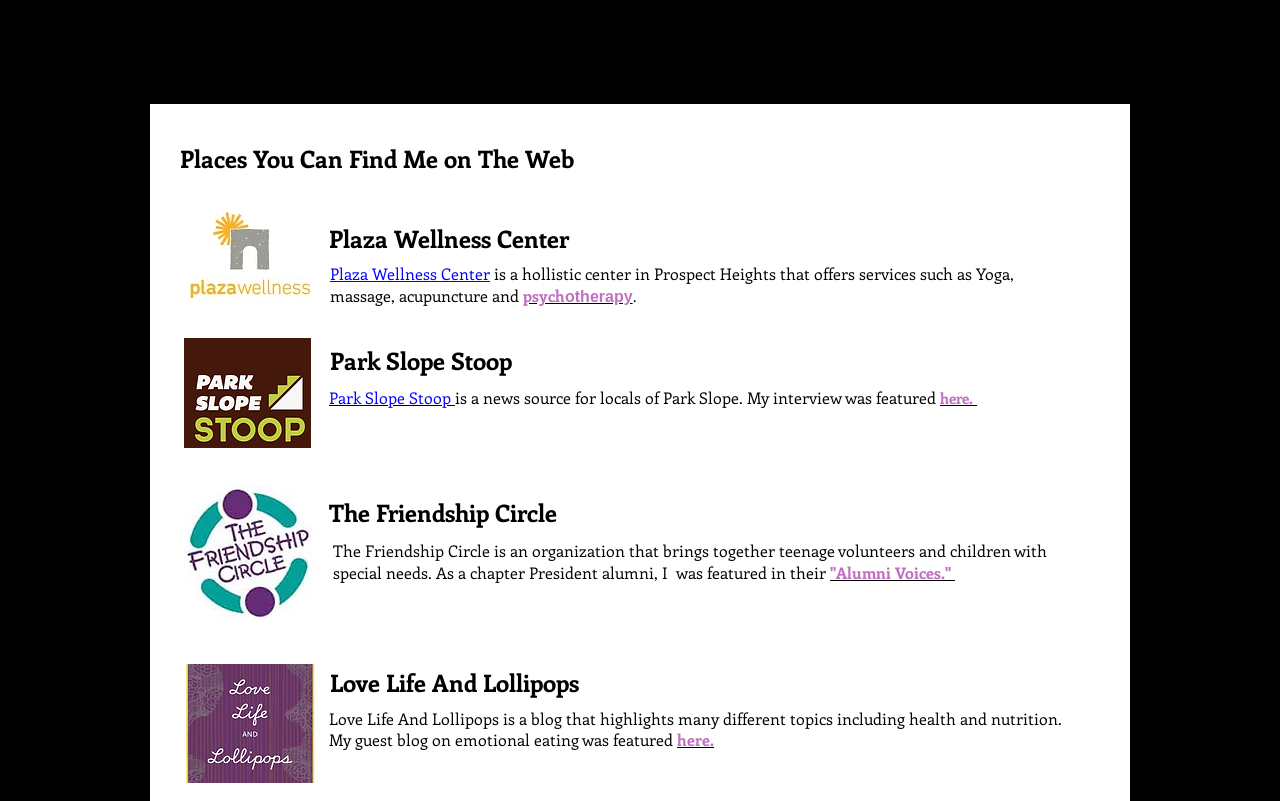Locate the bounding box for the described UI element: "otherapy". Ensure the coordinates are four float numbers between 0 and 1, formatted as [left, top, right, bottom].

[0.441, 0.36, 0.494, 0.381]